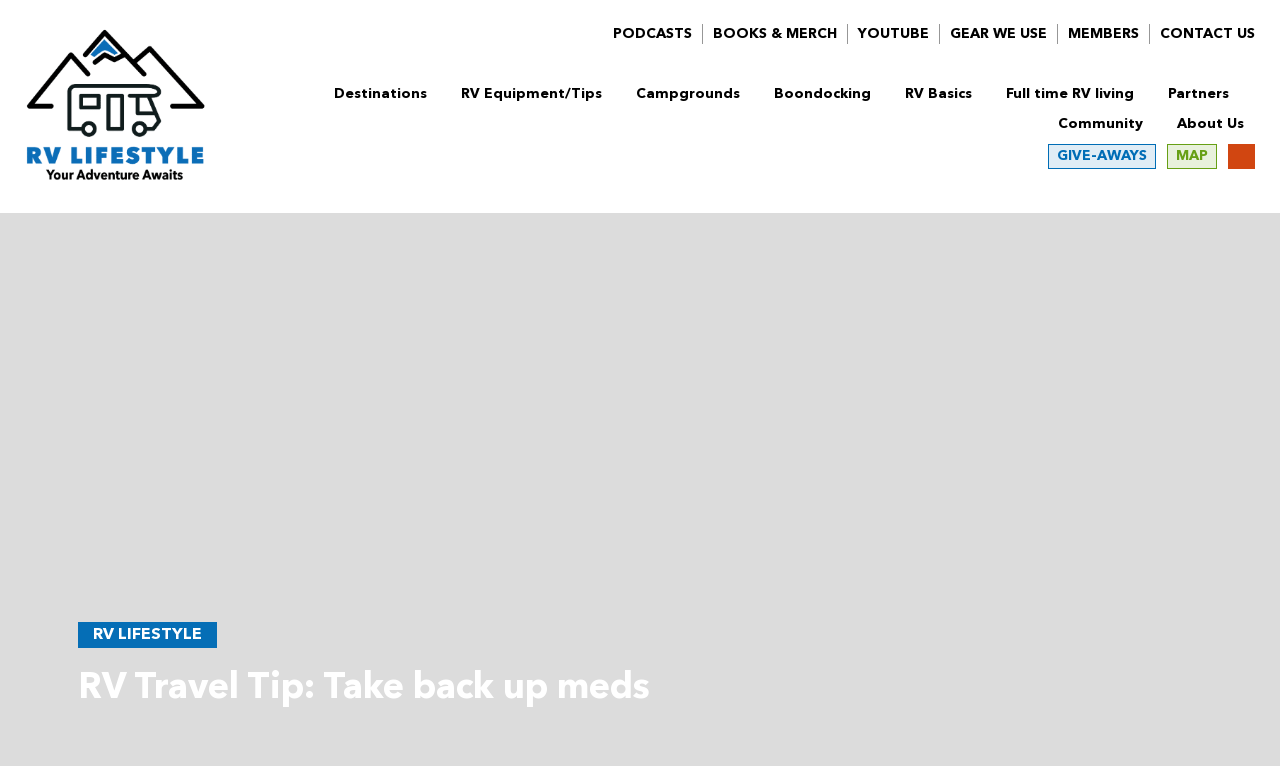Find the bounding box coordinates of the clickable area required to complete the following action: "Explore RV Equipment/Tips".

[0.36, 0.114, 0.47, 0.132]